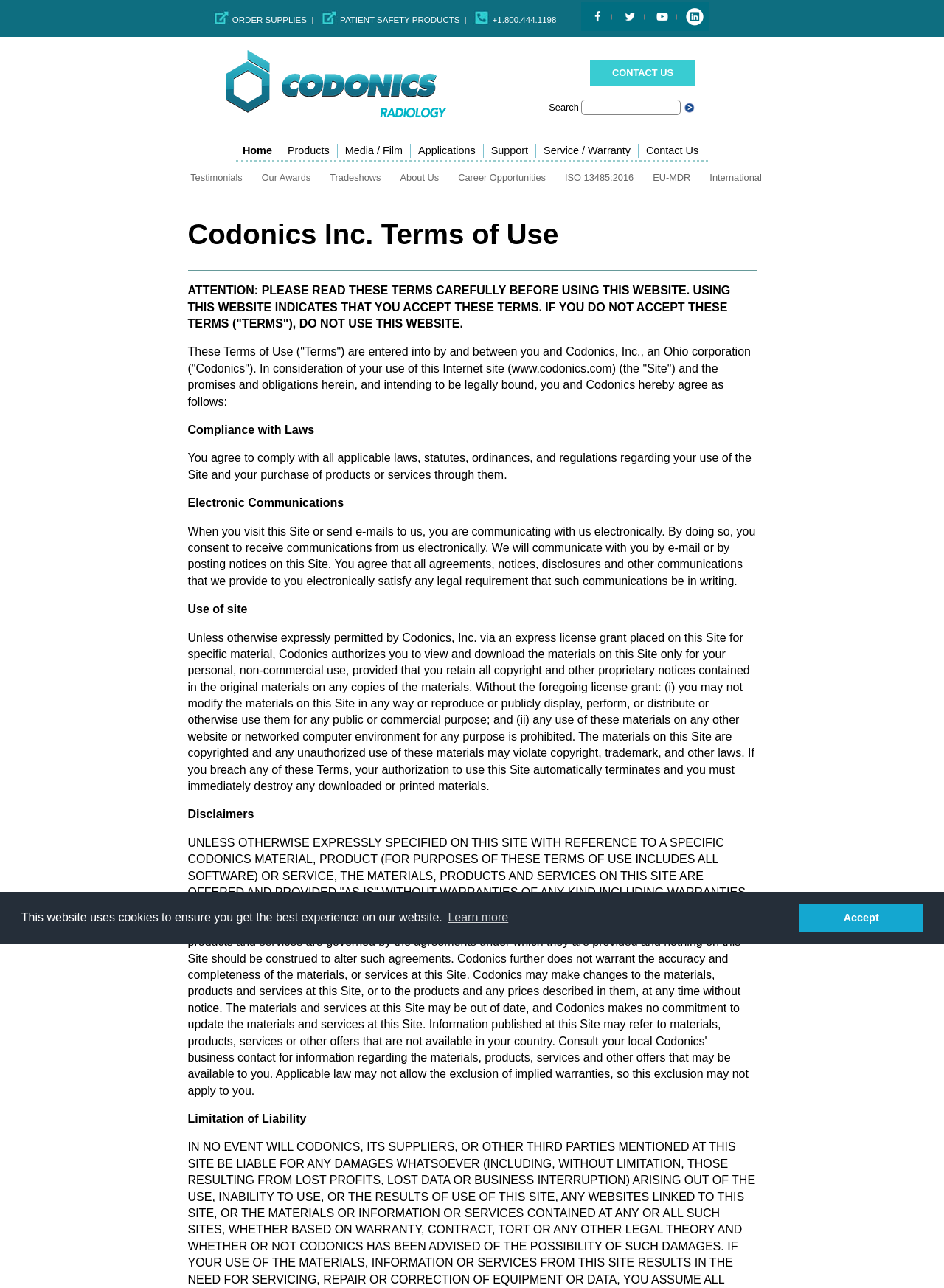Write a detailed summary of the webpage, including text, images, and layout.

The webpage is titled "Terms of Use | Codonics" and has a prominent cookie consent dialog at the top, which spans almost the entire width of the page. The dialog contains a brief message about the website's use of cookies and provides two buttons: "Learn more about cookies" and "Dismiss cookie message".

Below the cookie consent dialog, there is a layout table with two rows. The first row contains three cells with links to "ORDER SUPPLIES", "PATIENT SAFETY PRODUCTS", and a phone number "+1.800.444.1198". Each link has an accompanying image. The second row contains a single cell with a large image.

The next section of the page features a layout table with two rows. The first row contains two cells: one with a link to "Codonics, Inc." and an accompanying image, and another with a search bar and a "Search!" button. The second row is empty.

Below this section, there is a layout table with a single row containing six cells, each with a link to a different page: "Home", "Products", "Media / Film", "Applications", "Support", and "Service / Warranty".

The final section of the page features a layout table with two rows. The first row contains seven cells, each with a link to a different page: "Testimonials", "Our Awards", "Tradeshows", "About Us", "Career Opportunities", "ISO 13485:2016", and "EU-MDR". The second row is empty, except for a single cell with no content.

Throughout the page, there are several images, including logos, icons, and other graphics. The overall layout is organized and easy to navigate, with clear headings and concise text.